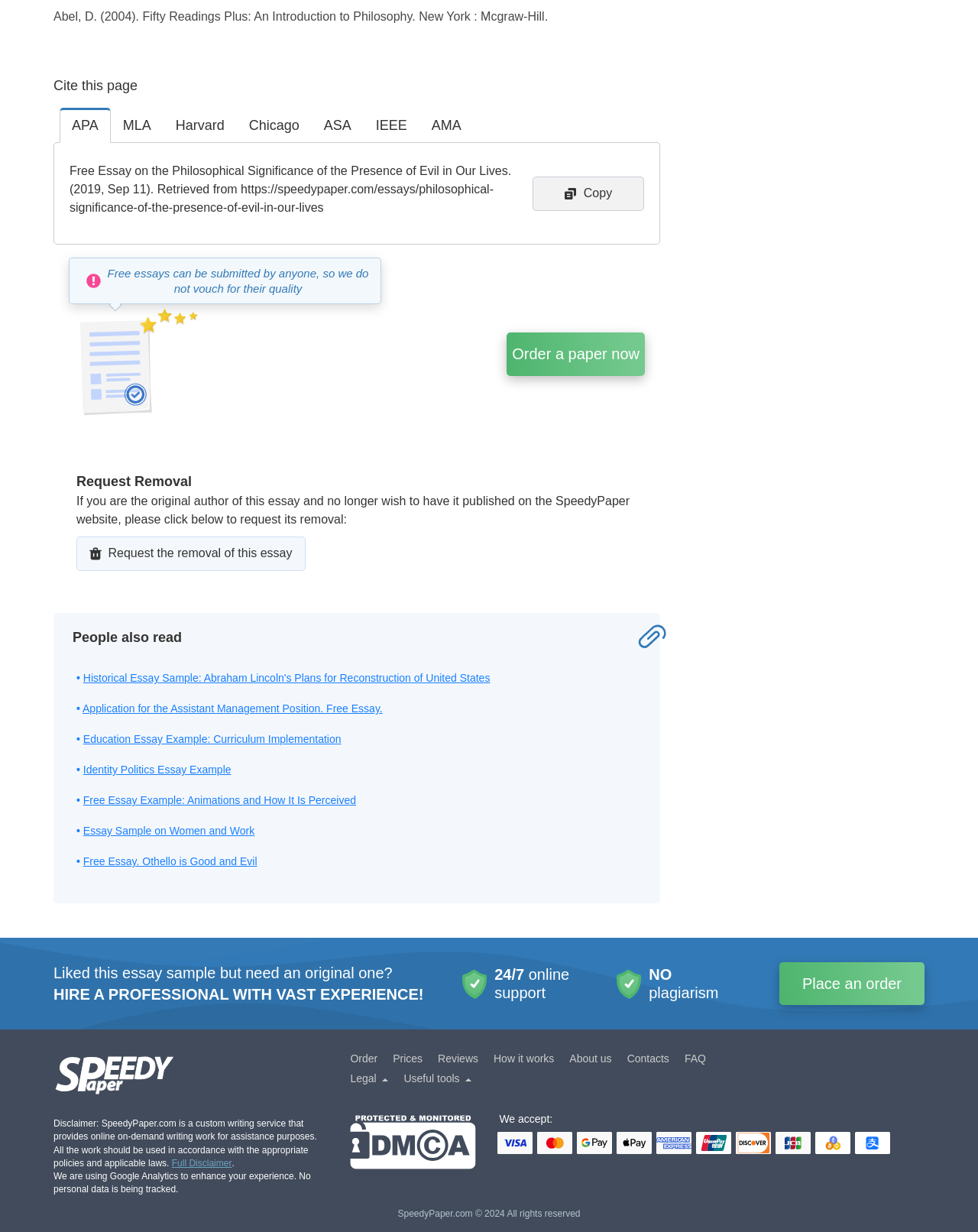For the following element description, predict the bounding box coordinates in the format (top-left x, top-left y, bottom-right x, bottom-right y). All values should be floating point numbers between 0 and 1. Description: FAQ

[0.692, 0.851, 0.73, 0.867]